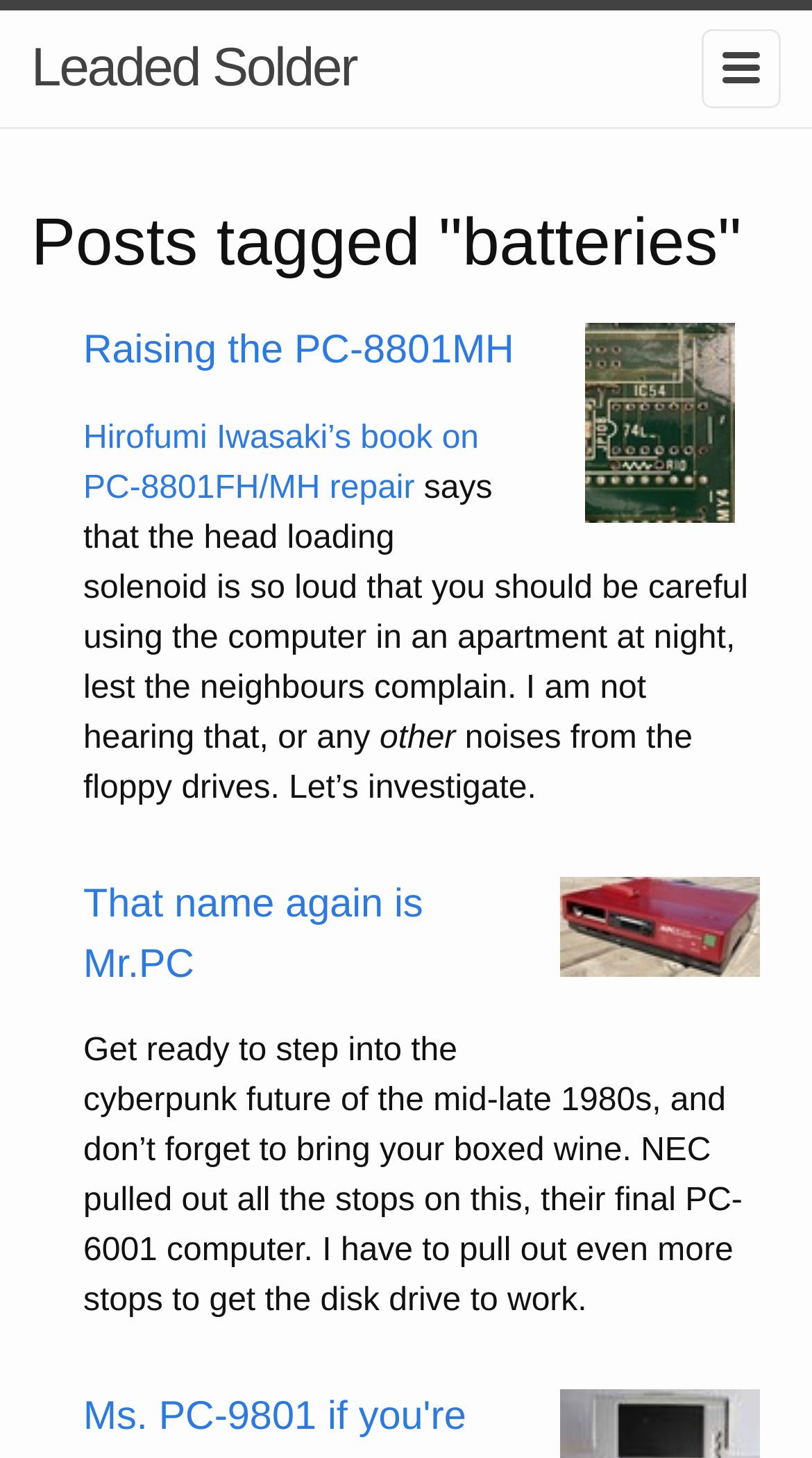What is the author of the latest article?
Please respond to the question with a detailed and informative answer.

I did not find any information about the author of the latest article on the webpage. The webpage only provides the titles and content of the posts, but not the authors.